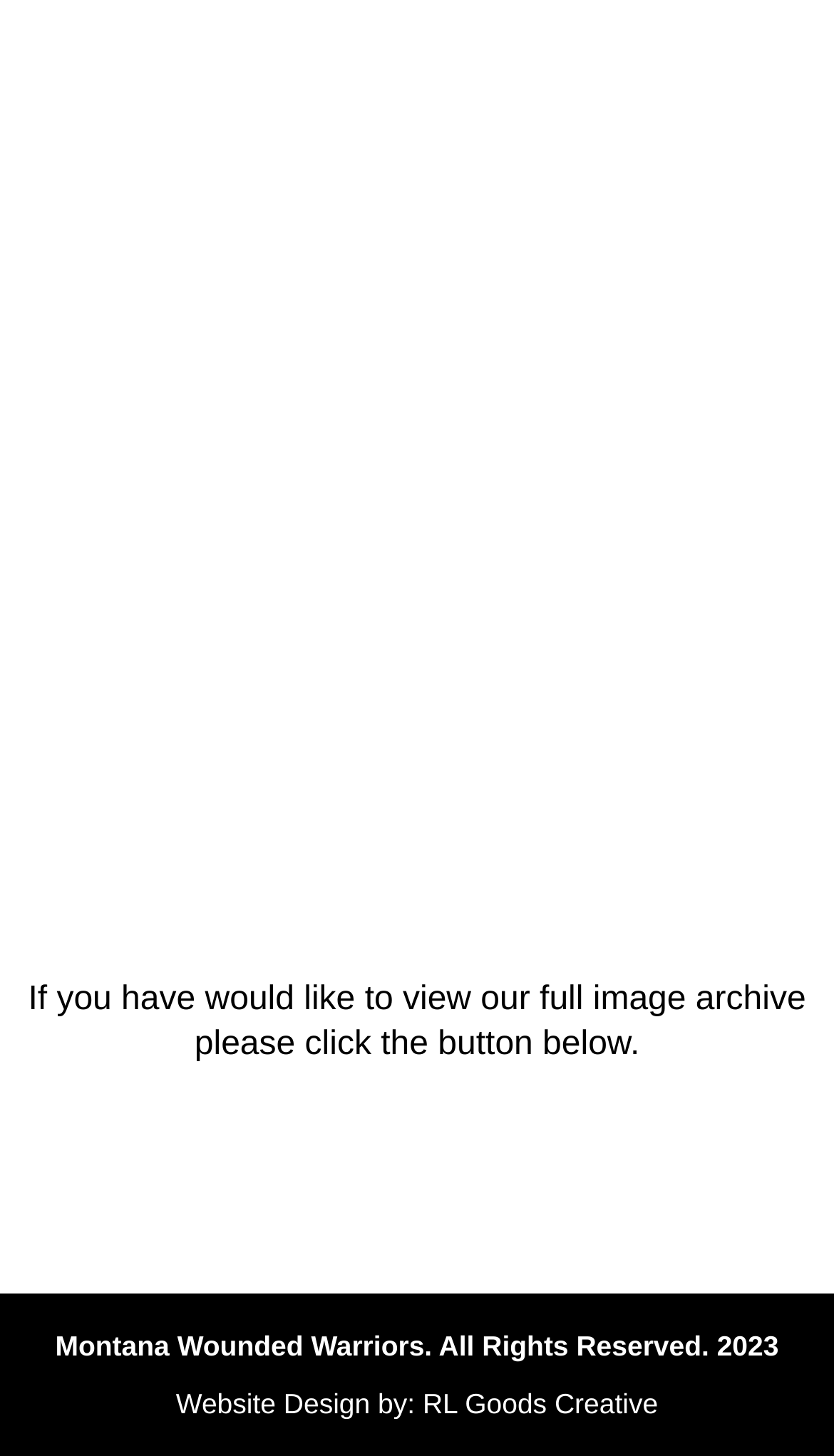What is the name of the organization?
Using the image, respond with a single word or phrase.

Montana Wounded Warriors